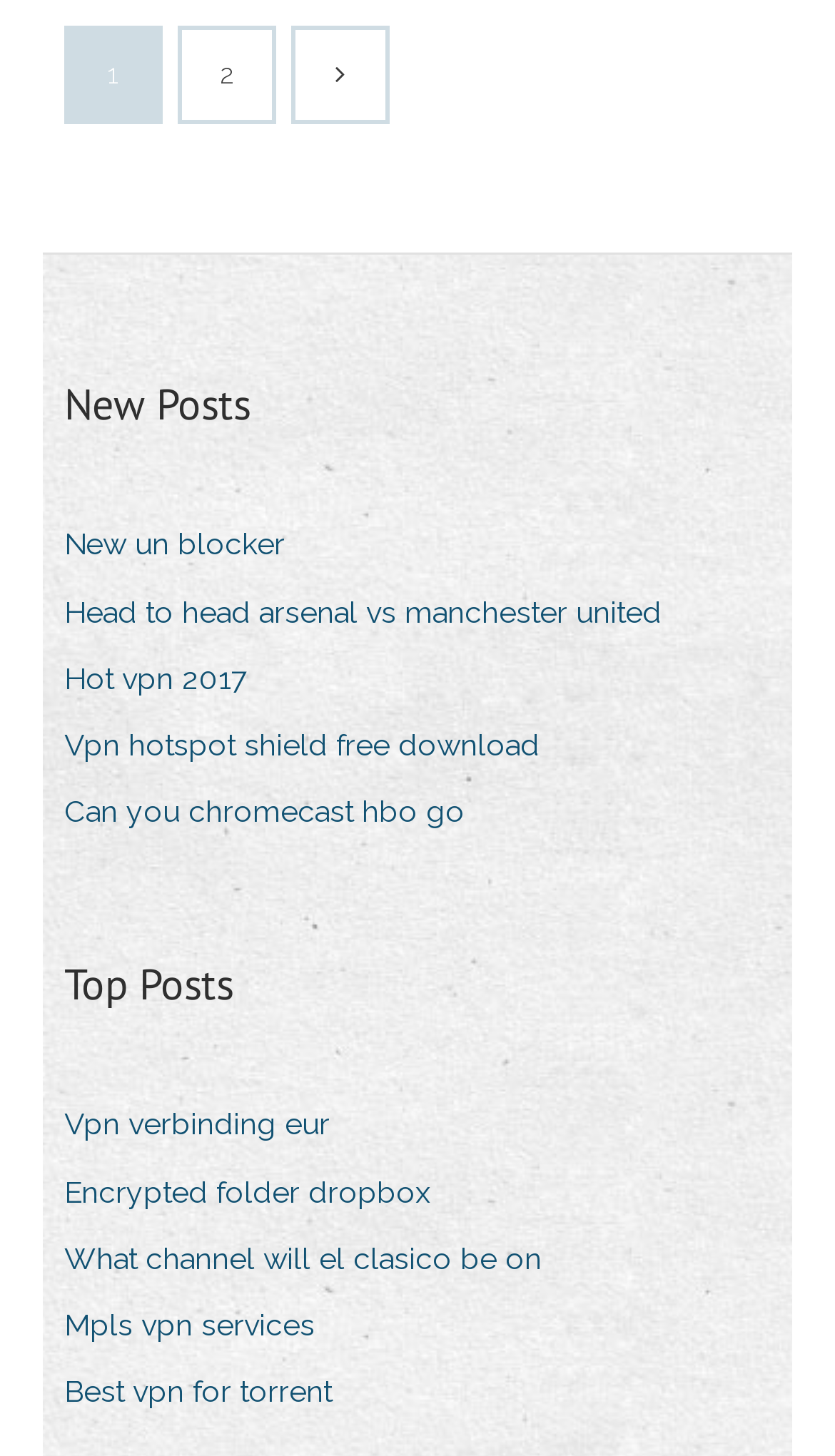What is the topic of the first link in the 'Top Posts' section?
Look at the image and answer the question using a single word or phrase.

Vpn